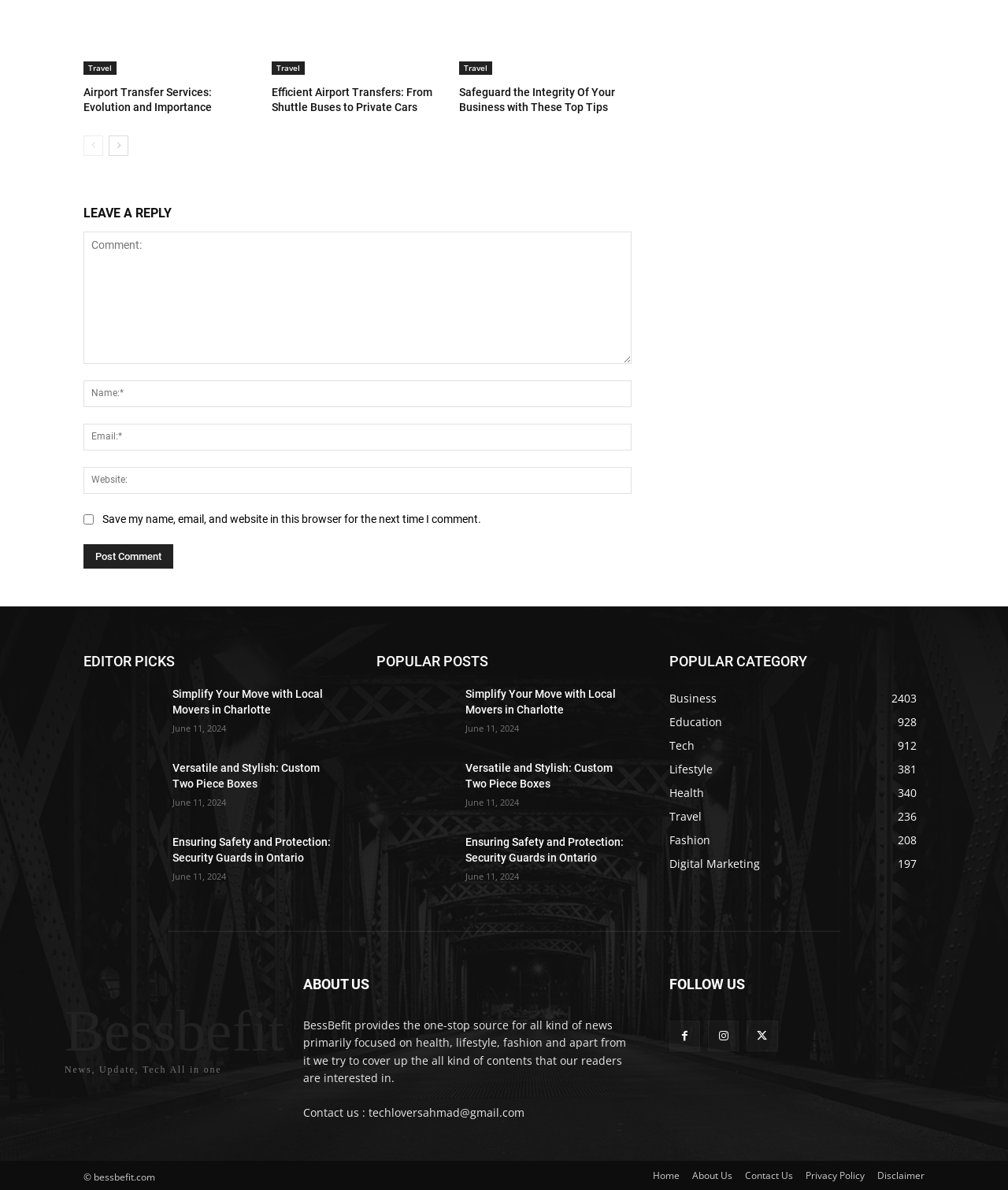Identify the bounding box of the UI component described as: "parent_node: Email:* name="email" placeholder="Email:*"".

[0.083, 0.355, 0.627, 0.377]